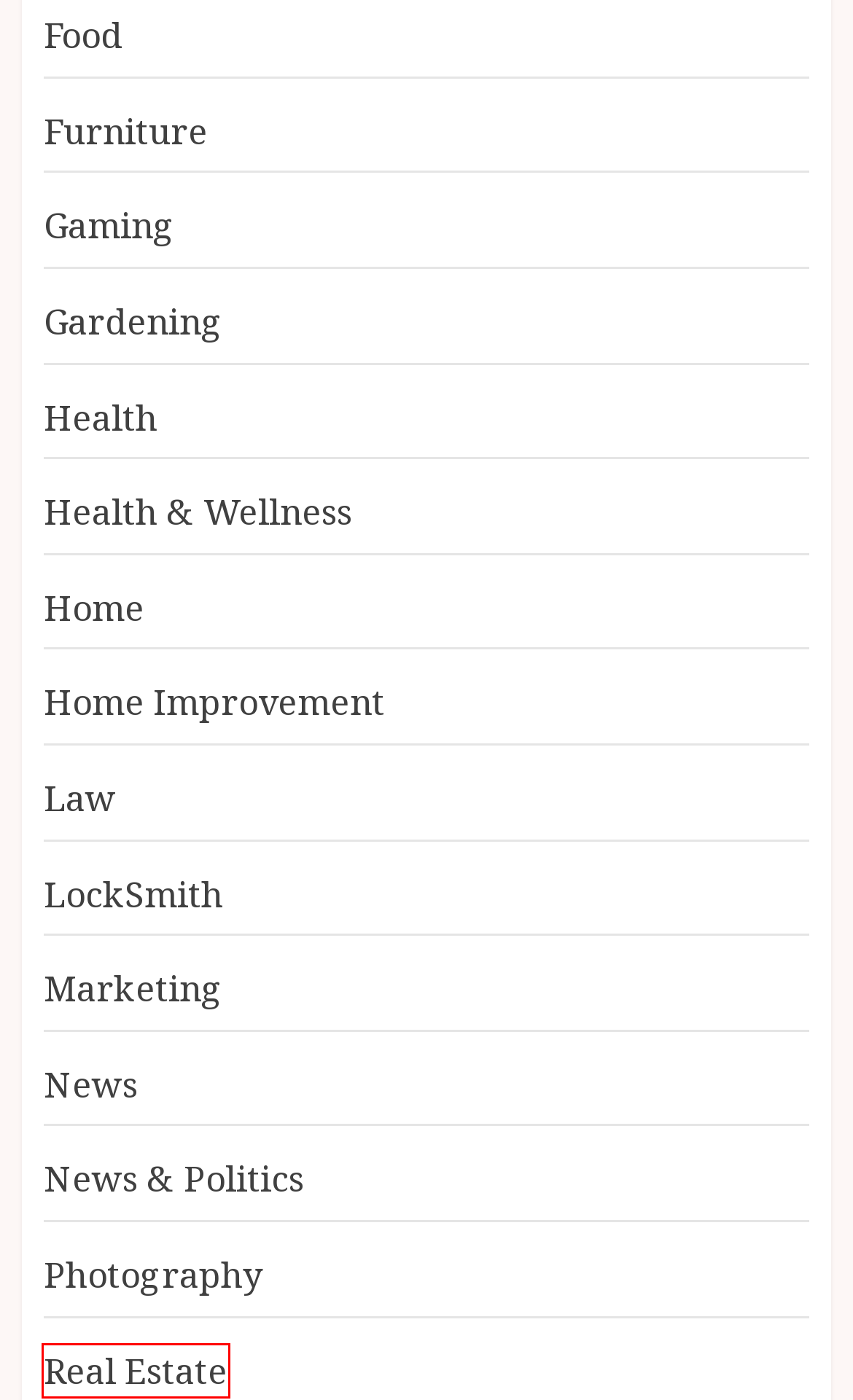Given a screenshot of a webpage featuring a red bounding box, identify the best matching webpage description for the new page after the element within the red box is clicked. Here are the options:
A. Marketing – STKT Group
B. News – STKT Group
C. Home Improvement – STKT Group
D. Health & Wellness – STKT Group
E. Law – STKT Group
F. Gardening – STKT Group
G. Food – STKT Group
H. Real Estate – STKT Group

H